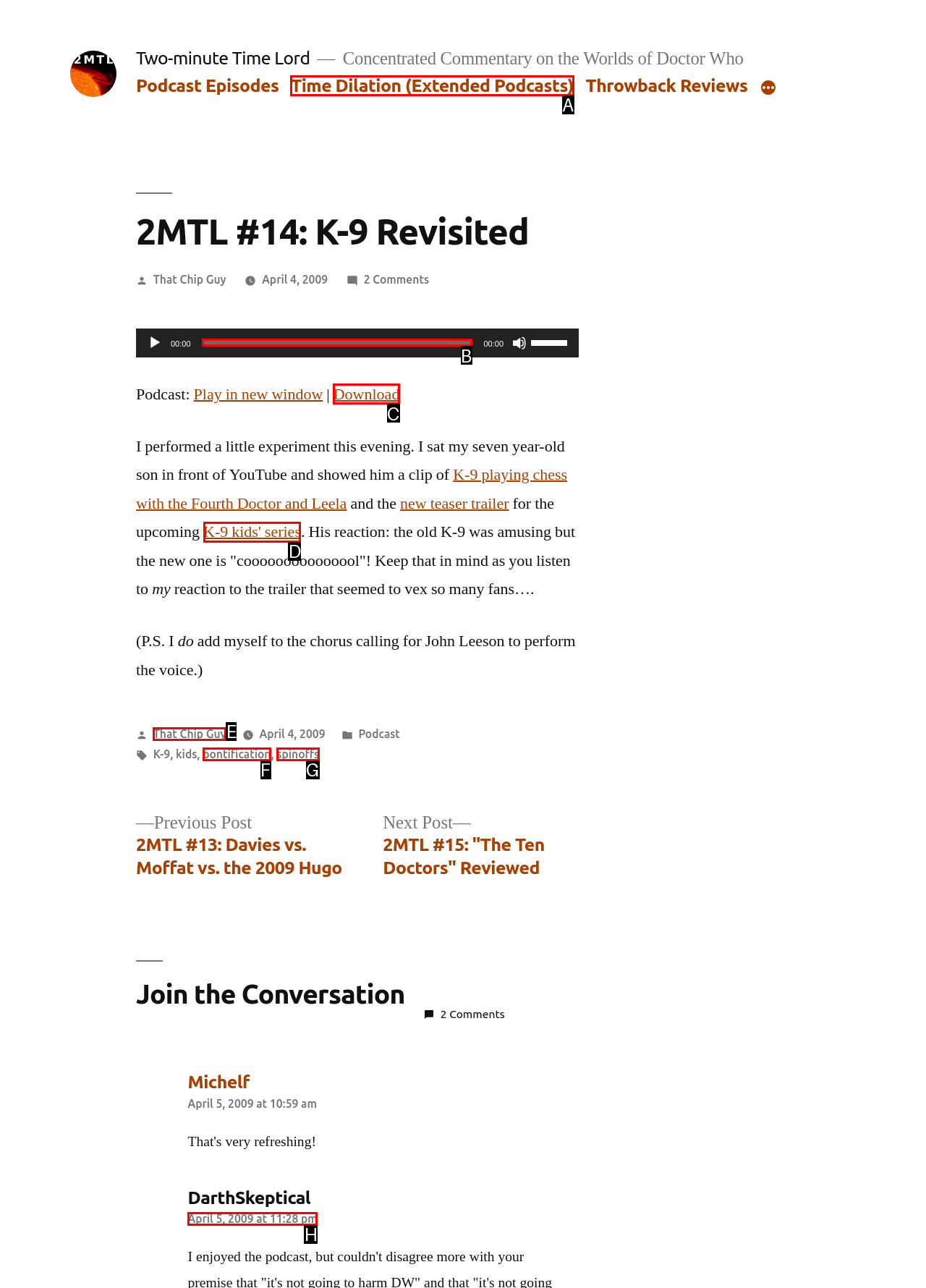Choose the letter that best represents the description: That Chip Guy. Provide the letter as your response.

E